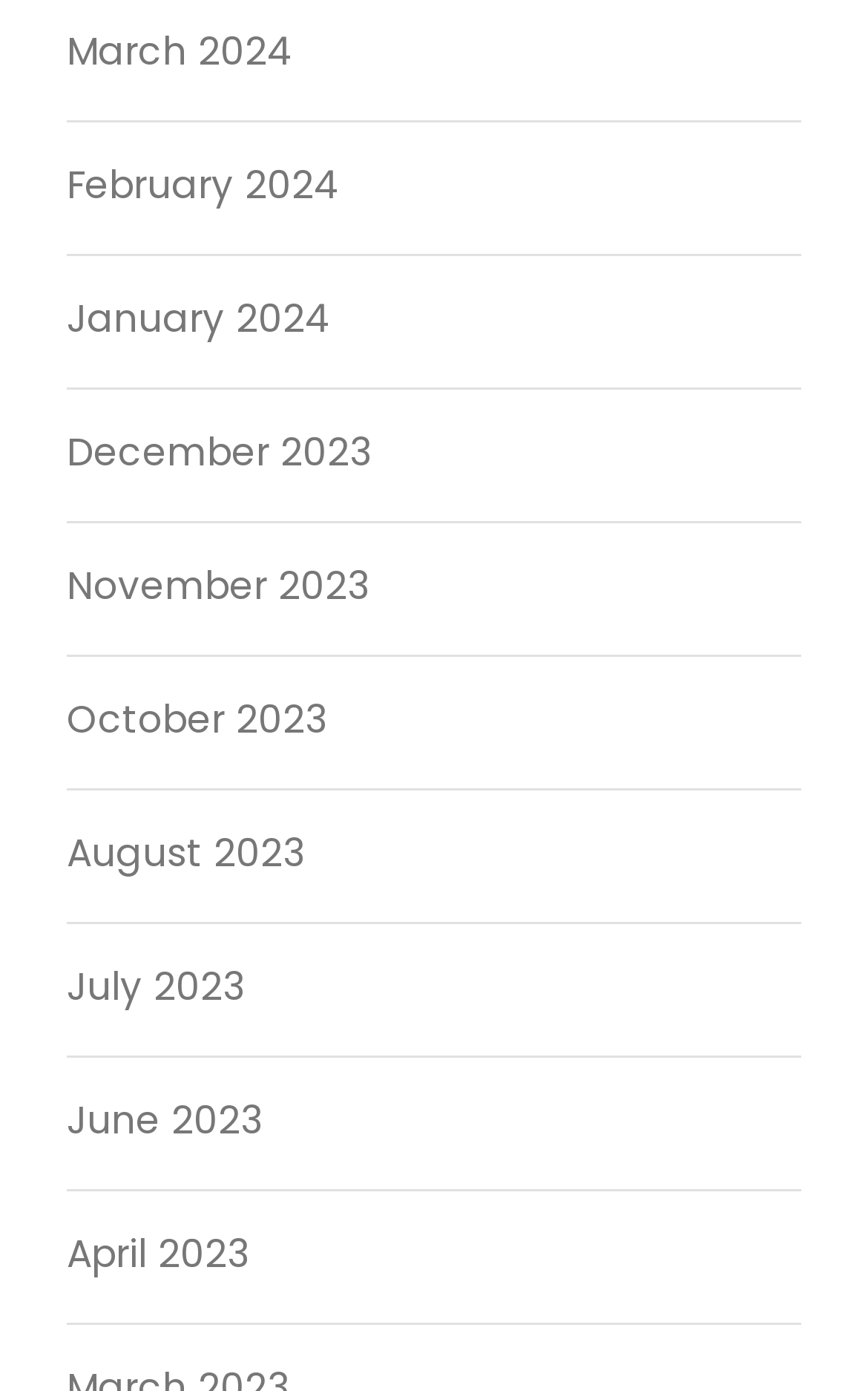How many months are listed?
Look at the image and construct a detailed response to the question.

I counted the number of links on the webpage, and there are 9 links with month names, ranging from March 2024 to April 2023.